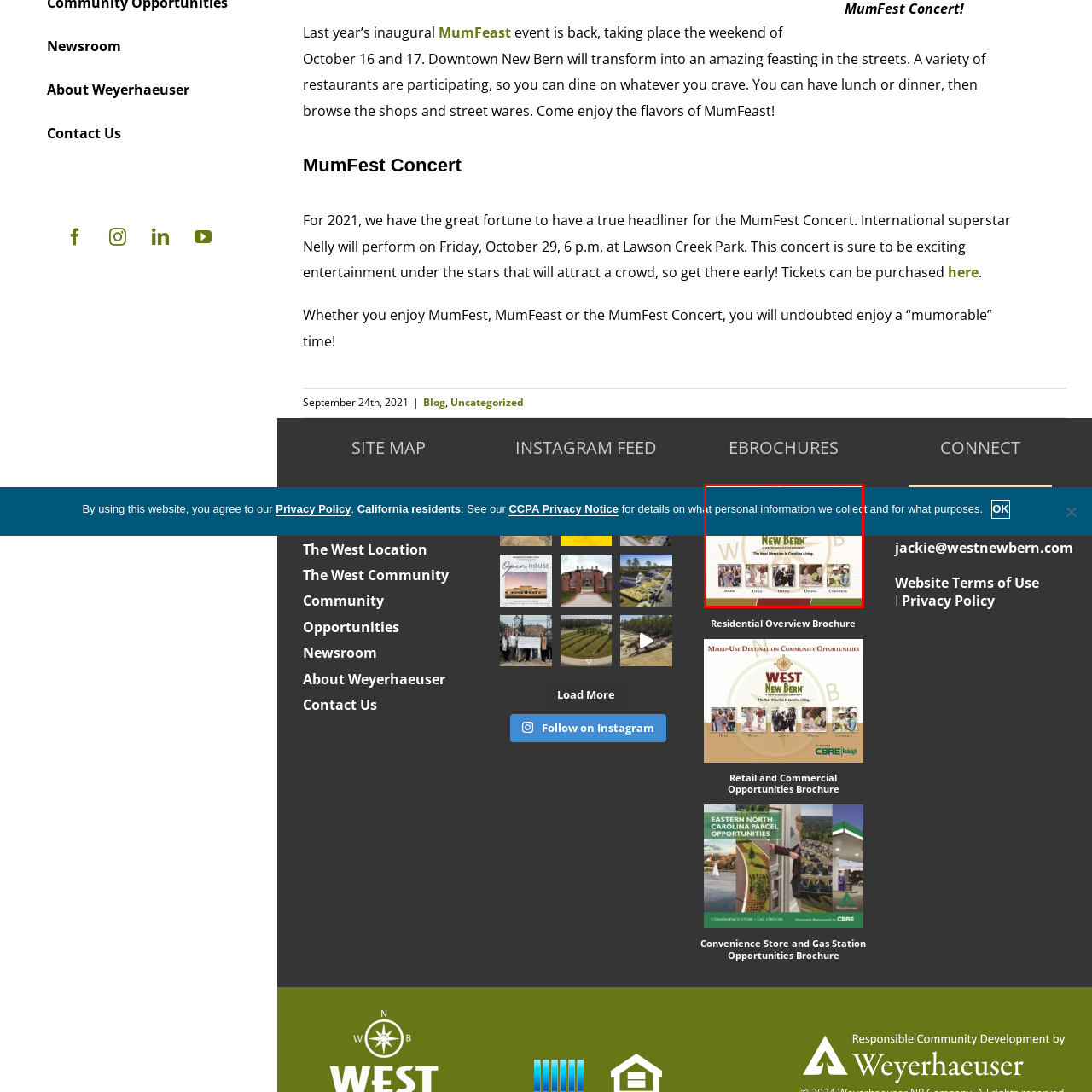Create a thorough and descriptive caption for the photo marked by the red boundary.

The image showcases a vibrant banner for New Bern, a community focused on promoting a quality lifestyle. Featured prominently is the "NEW BERN" logo, accompanied by the tagline "The Next Direction in Coastal Living." The banner illustrates diverse individuals engaged in various activities, symbolizing community engagement and interaction. The layout incorporates a compass design that suggests exploration and adventure, reinforcing the idea of discovering a welcoming community. Overall, this visual encapsulates the essence of New Bern as a destination that emphasizes connection, experiences, and a rich living environment.